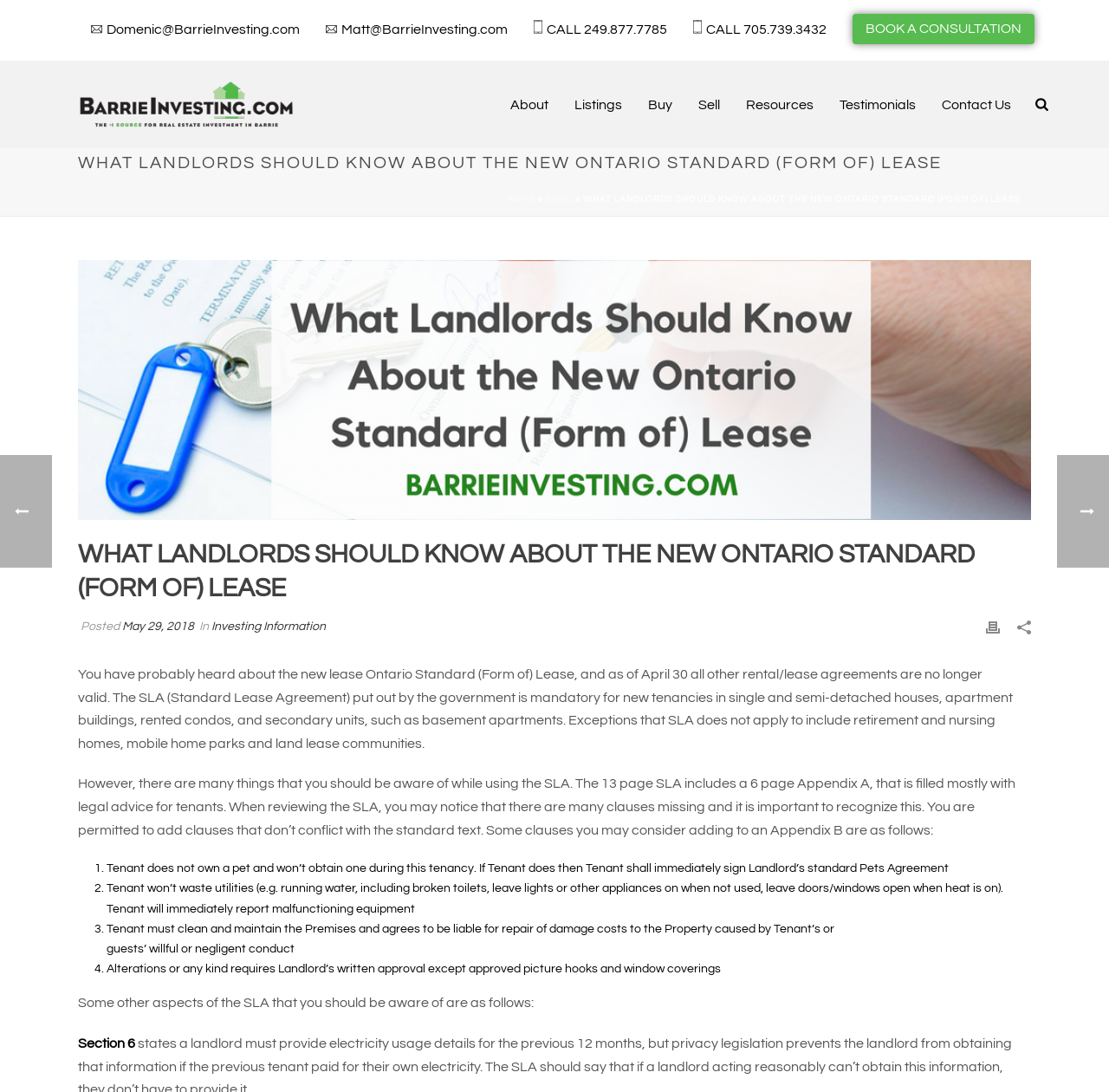Identify the bounding box for the described UI element. Provide the coordinates in (top-left x, top-left y, bottom-right x, bottom-right y) format with values ranging from 0 to 1: CALL 249.877.7785

[0.481, 0.021, 0.602, 0.033]